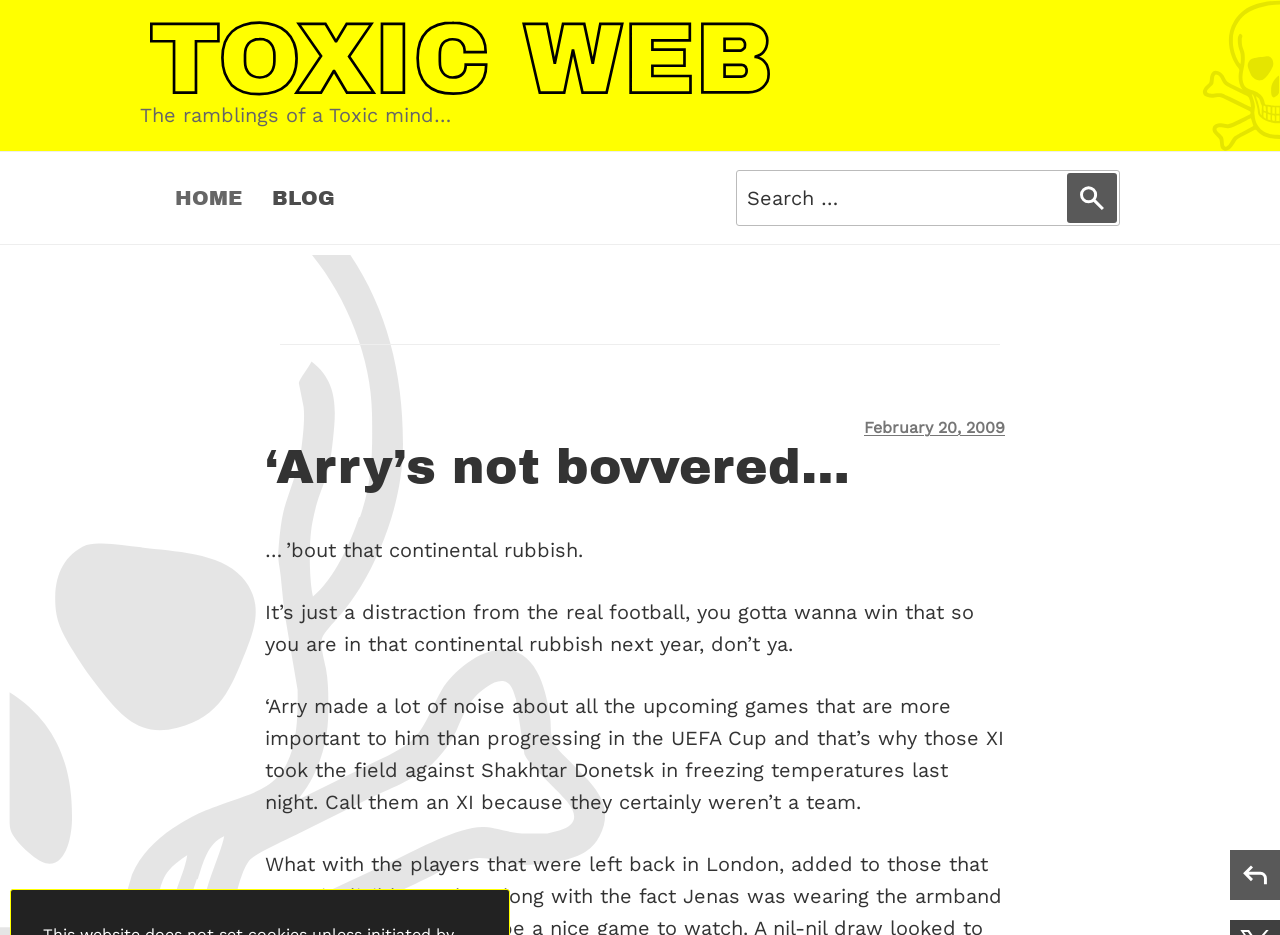Given the description of a UI element: "reply", identify the bounding box coordinates of the matching element in the webpage screenshot.

[0.961, 0.909, 1.0, 0.963]